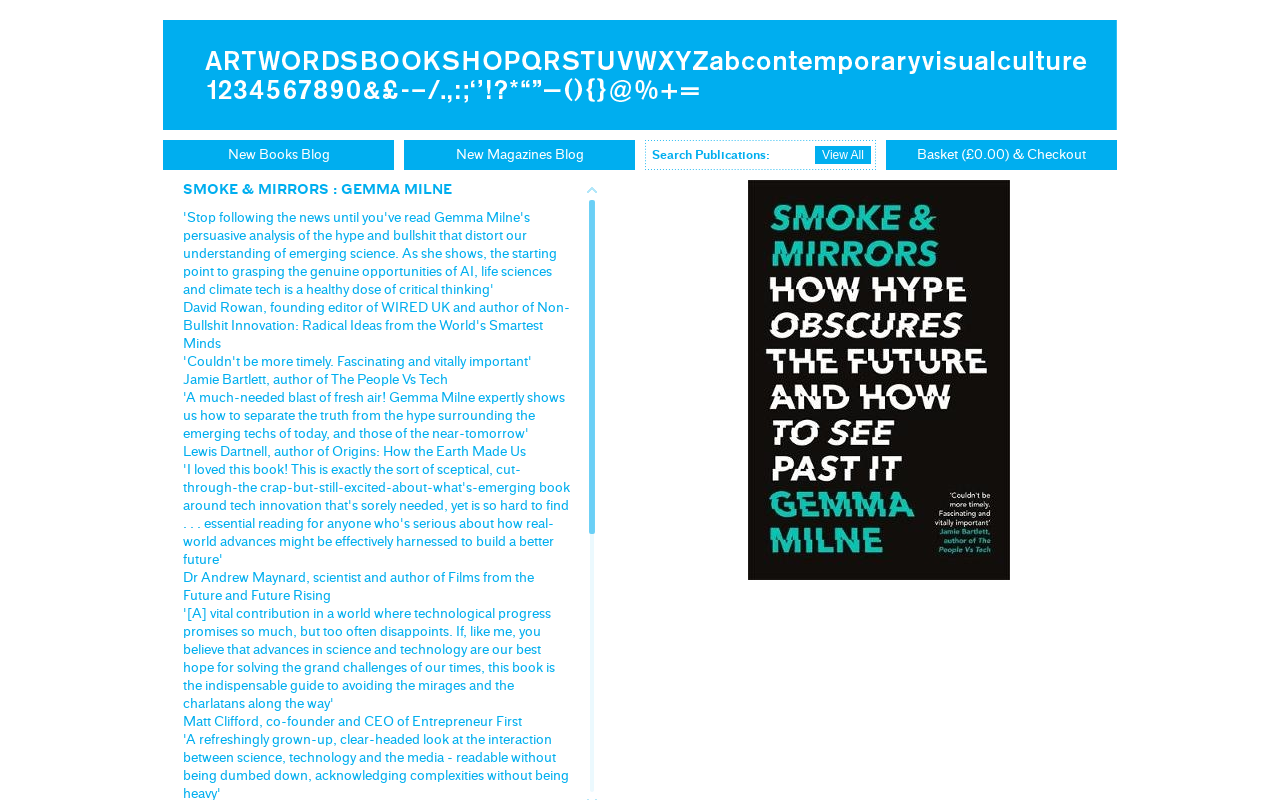What is the name of the book with the image?
Using the information from the image, answer the question thoroughly.

The name of the book can be determined by looking at the image element with the description 'Smoke & Mirrors : Gemma Milne', which indicates that the image is related to the book 'Smoke & Mirrors' by Gemma Milne.